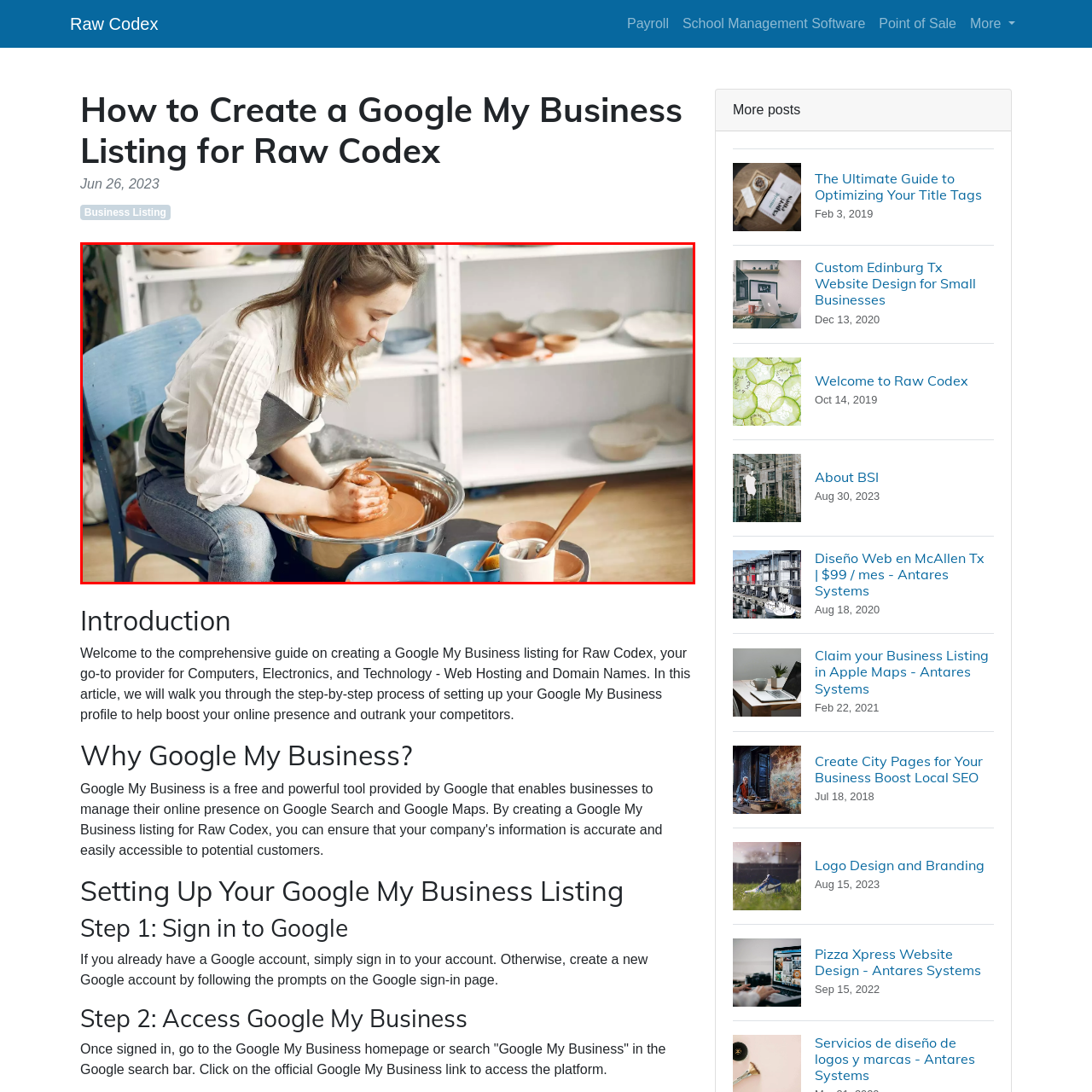Give a detailed description of the image area outlined by the red box.

In a serene pottery studio, a young woman is deeply focused on her craft as she shapes a piece of clay on a potter's wheel. She wears a light-colored shirt with subtle pleating and an apron, highlighting her concentration and dedication to the art of pottery. Surrounding her are various tools and dishes in earthy tones, representing her creative workspace filled with inspiration. The shelves in the background showcase an assortment of handcrafted pottery, emphasizing the rich texture and warm colors that characterize her artistic environment. This image beautifully captures the essence of craftsmanship, creativity, and the joy of hands-on artistic expression.